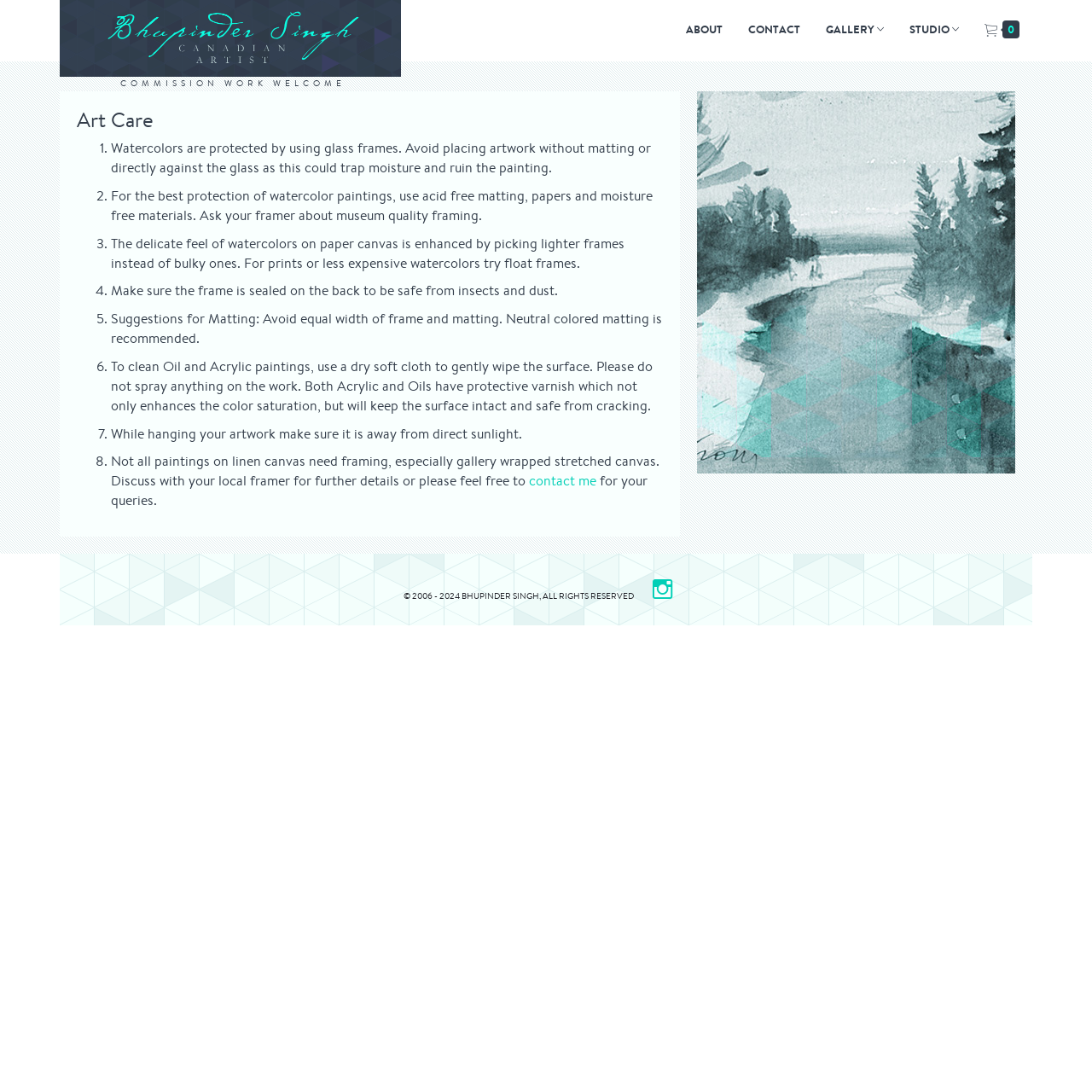How should oil and acrylic paintings be cleaned?
From the details in the image, answer the question comprehensively.

According to the webpage, oil and acrylic paintings should be cleaned by gently wiping the surface with a dry soft cloth, and not by spraying anything on the work.